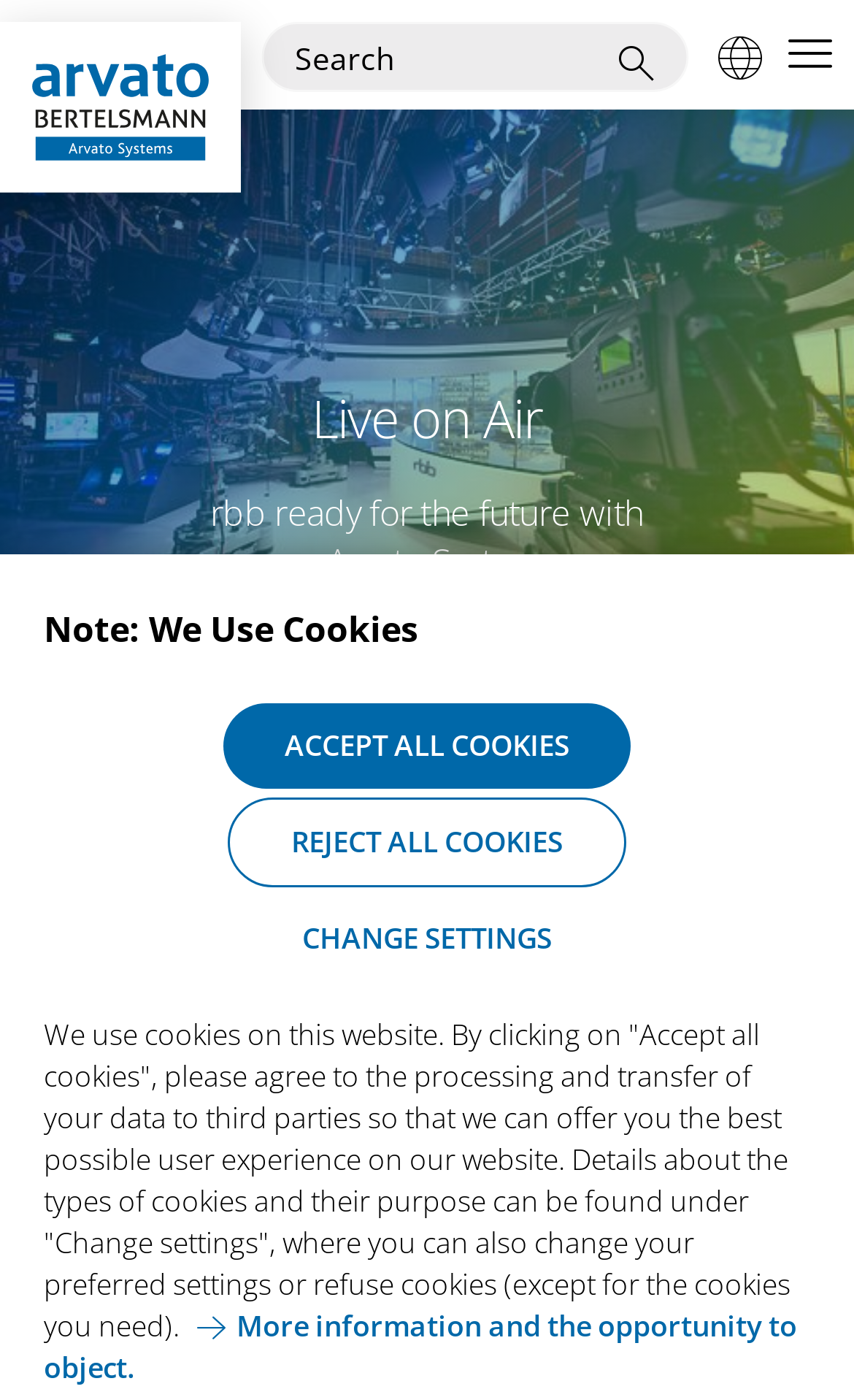Locate the bounding box coordinates of the UI element described by: "aria-label="Submit search"". The bounding box coordinates should consist of four float numbers between 0 and 1, i.e., [left, top, right, bottom].

[0.722, 0.025, 0.768, 0.056]